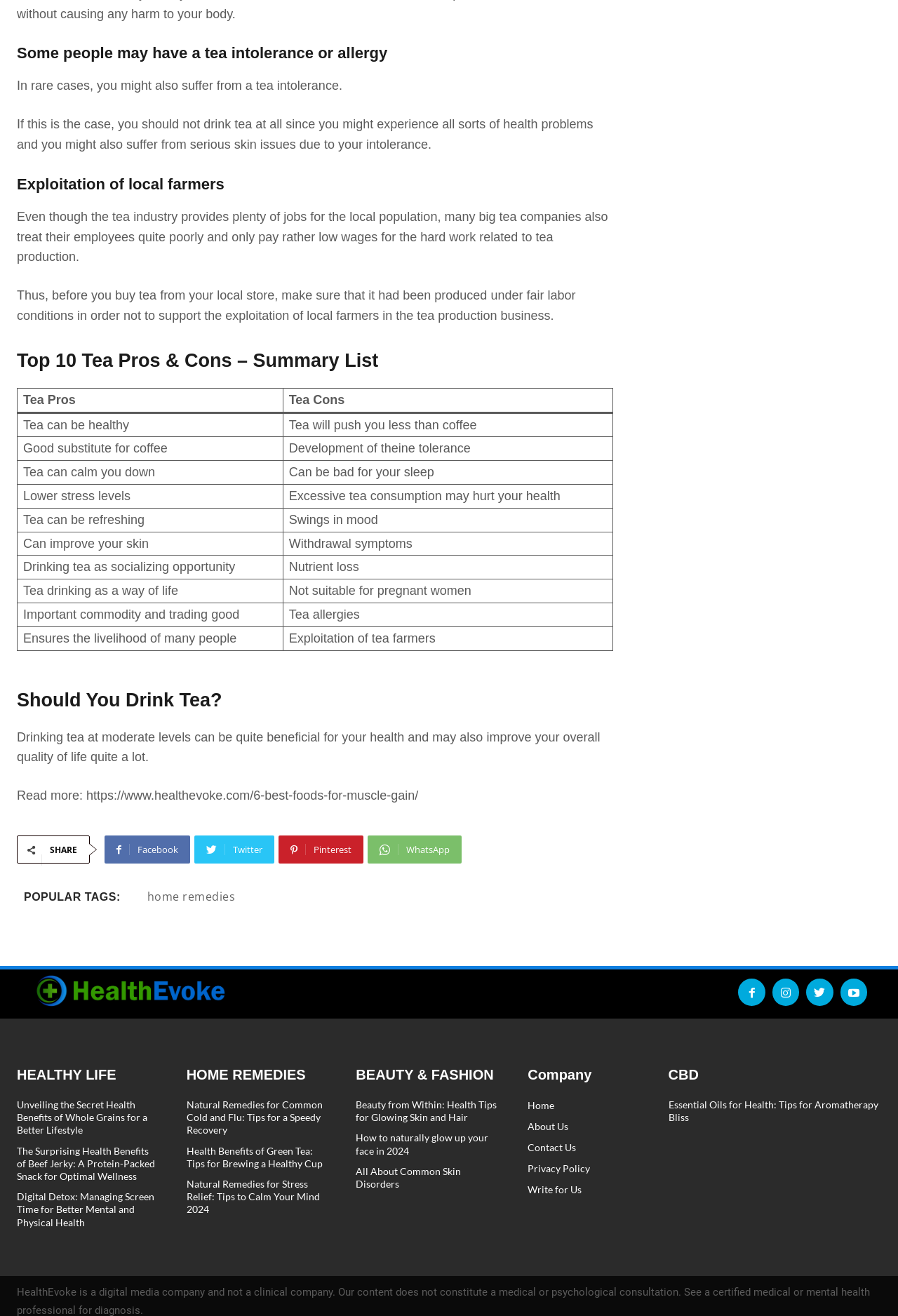How many categories are there on the webpage?
Please provide a single word or phrase based on the screenshot.

3